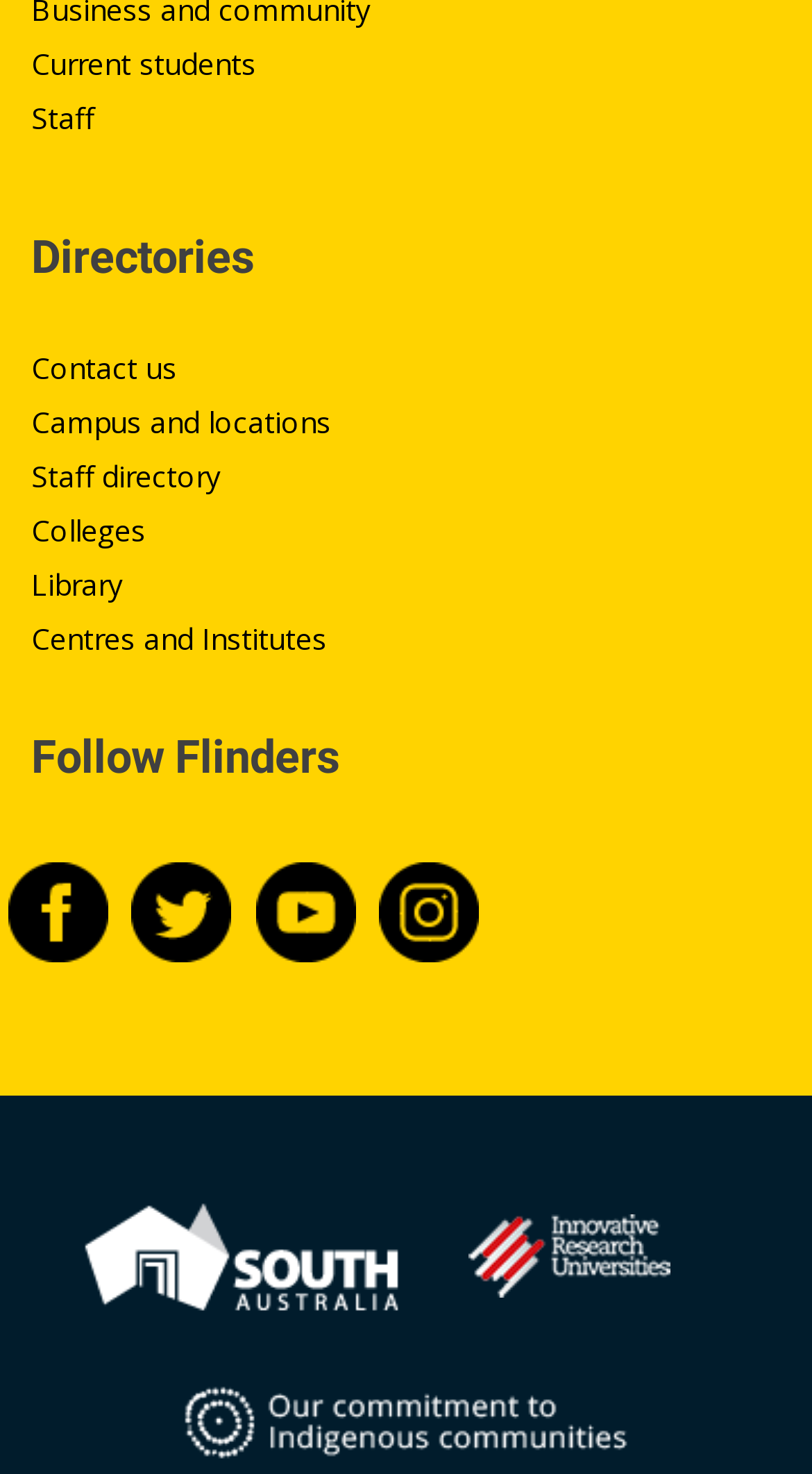How many social media links are available?
Answer the question using a single word or phrase, according to the image.

4